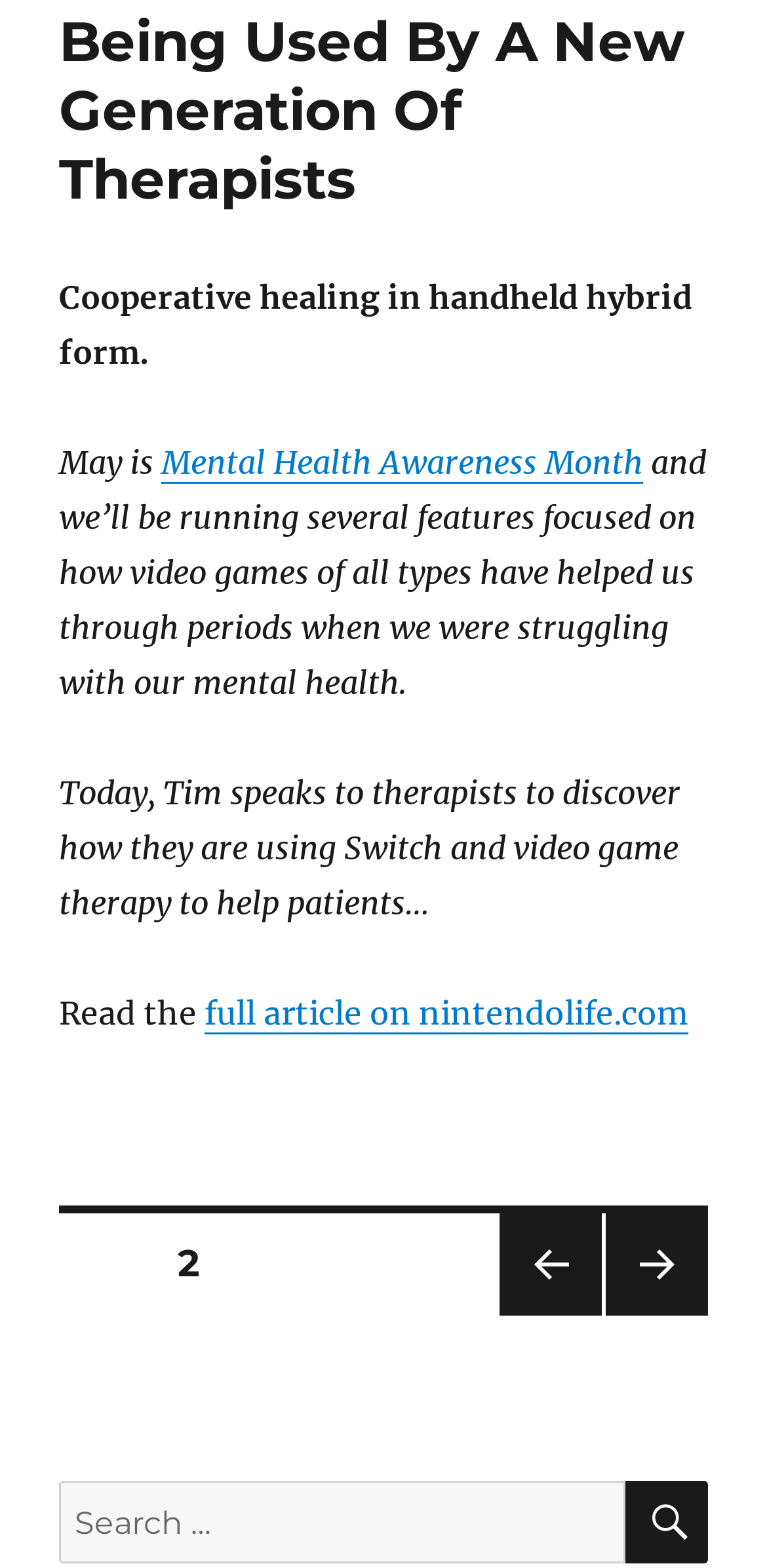Given the description "Previous page", determine the bounding box of the corresponding UI element.

[0.651, 0.774, 0.785, 0.839]